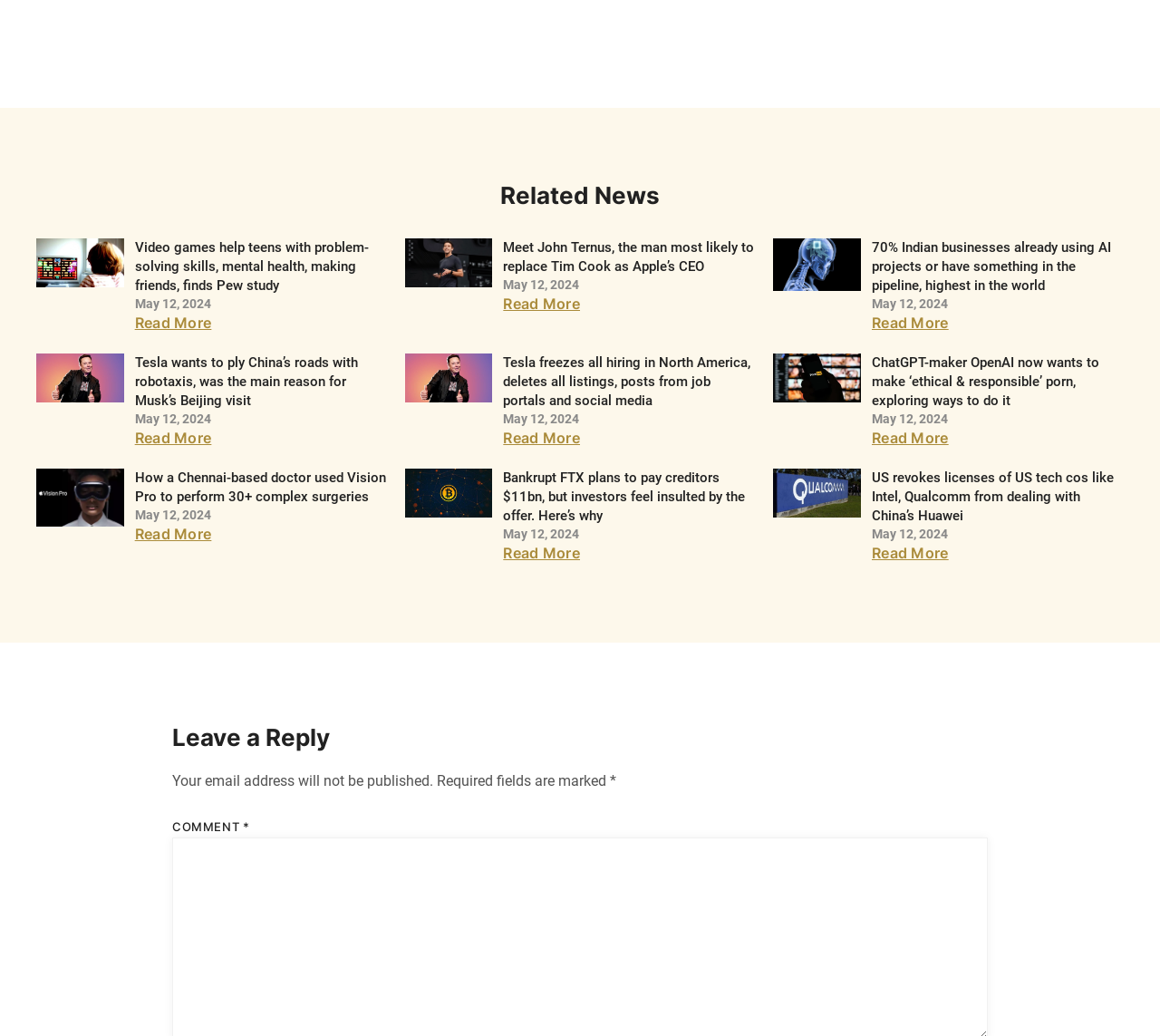Determine the bounding box coordinates for the clickable element to execute this instruction: "Read more about Meet John Ternus, the man most likely to replace Tim Cook as Apple’s CEO". Provide the coordinates as four float numbers between 0 and 1, i.e., [left, top, right, bottom].

[0.434, 0.284, 0.5, 0.302]